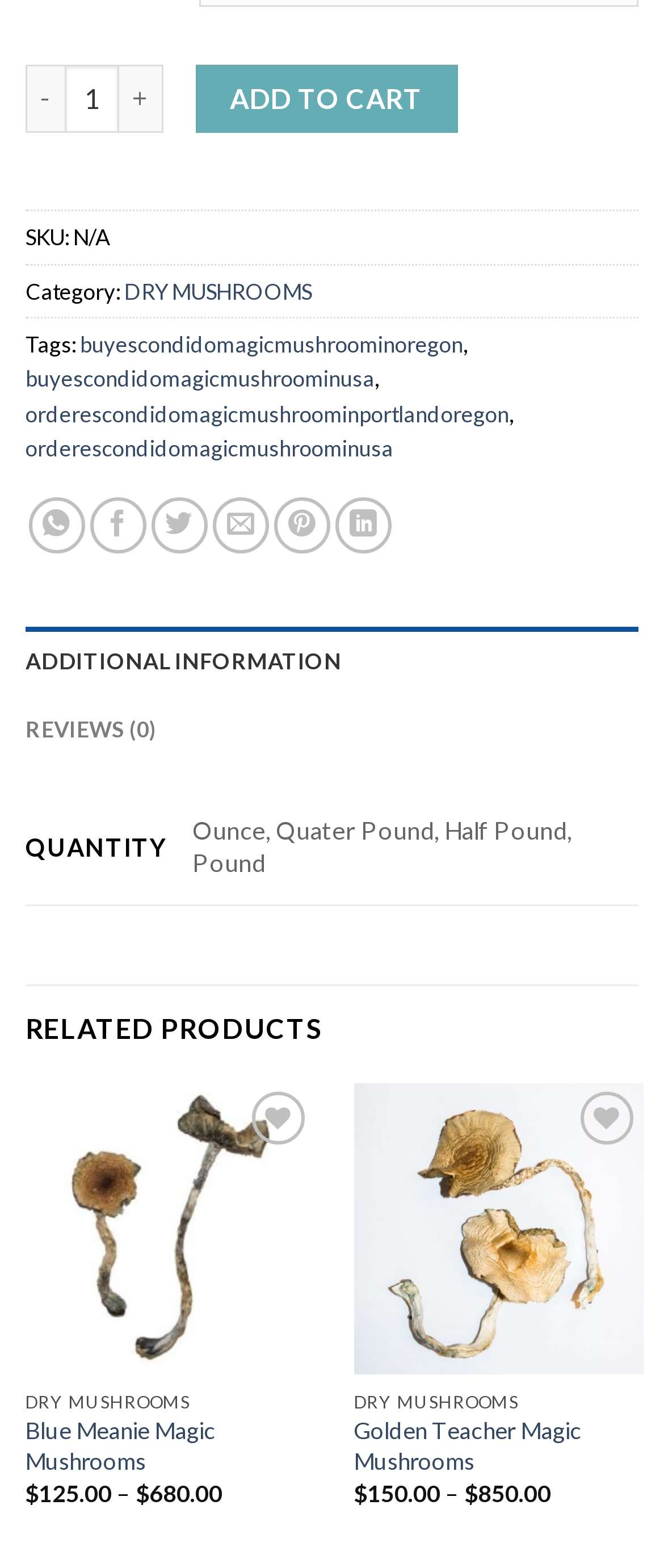Determine the bounding box coordinates of the target area to click to execute the following instruction: "Share on WhatsApp."

[0.043, 0.317, 0.127, 0.353]